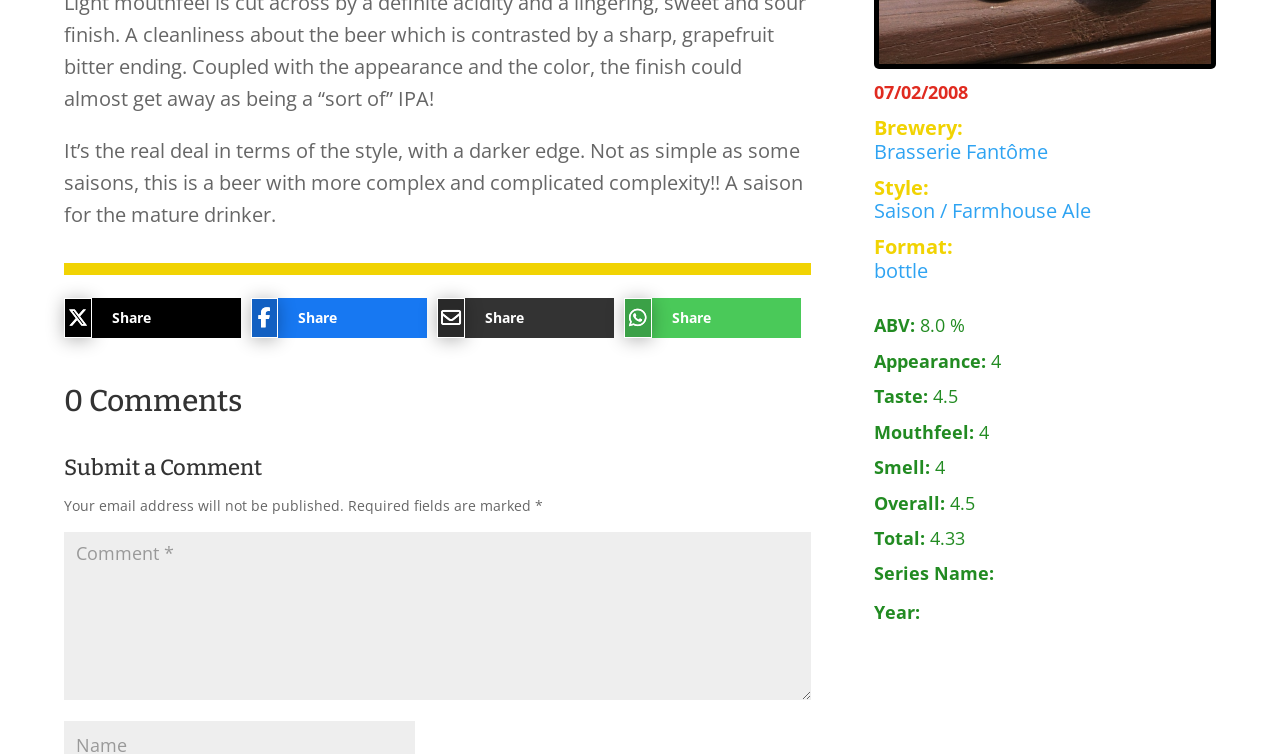Determine the bounding box of the UI component based on this description: "• Labs & Locations". The bounding box coordinates should be four float values between 0 and 1, i.e., [left, top, right, bottom].

None